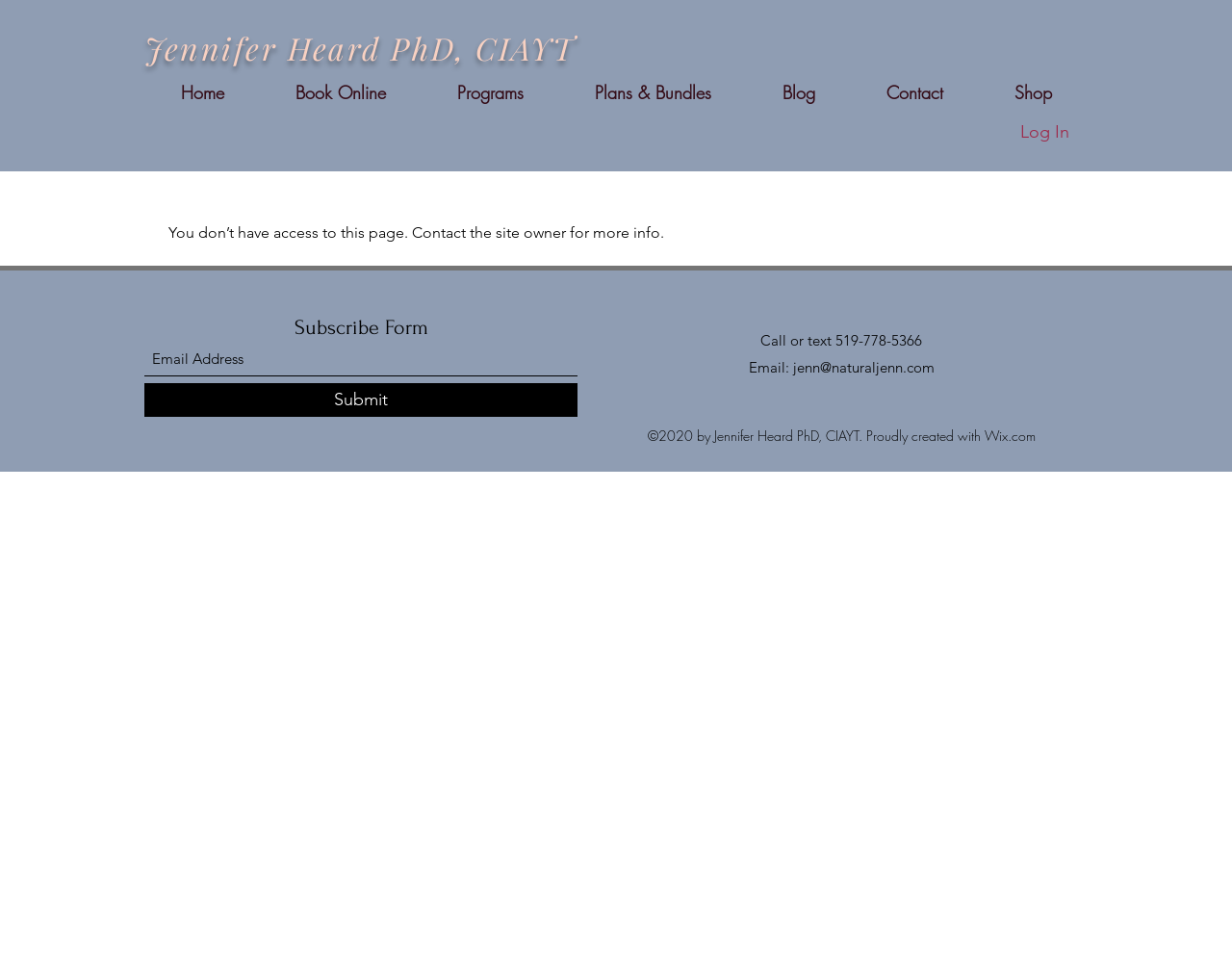What is the purpose of the 'Subscribe Form'?
Look at the image and respond to the question as thoroughly as possible.

The 'Subscribe Form' is located at the bottom of the page and consists of a textbox for entering an email address and a submit button. This suggests that the purpose of the form is to allow users to subscribe to something, likely a newsletter or updates from the site owner.